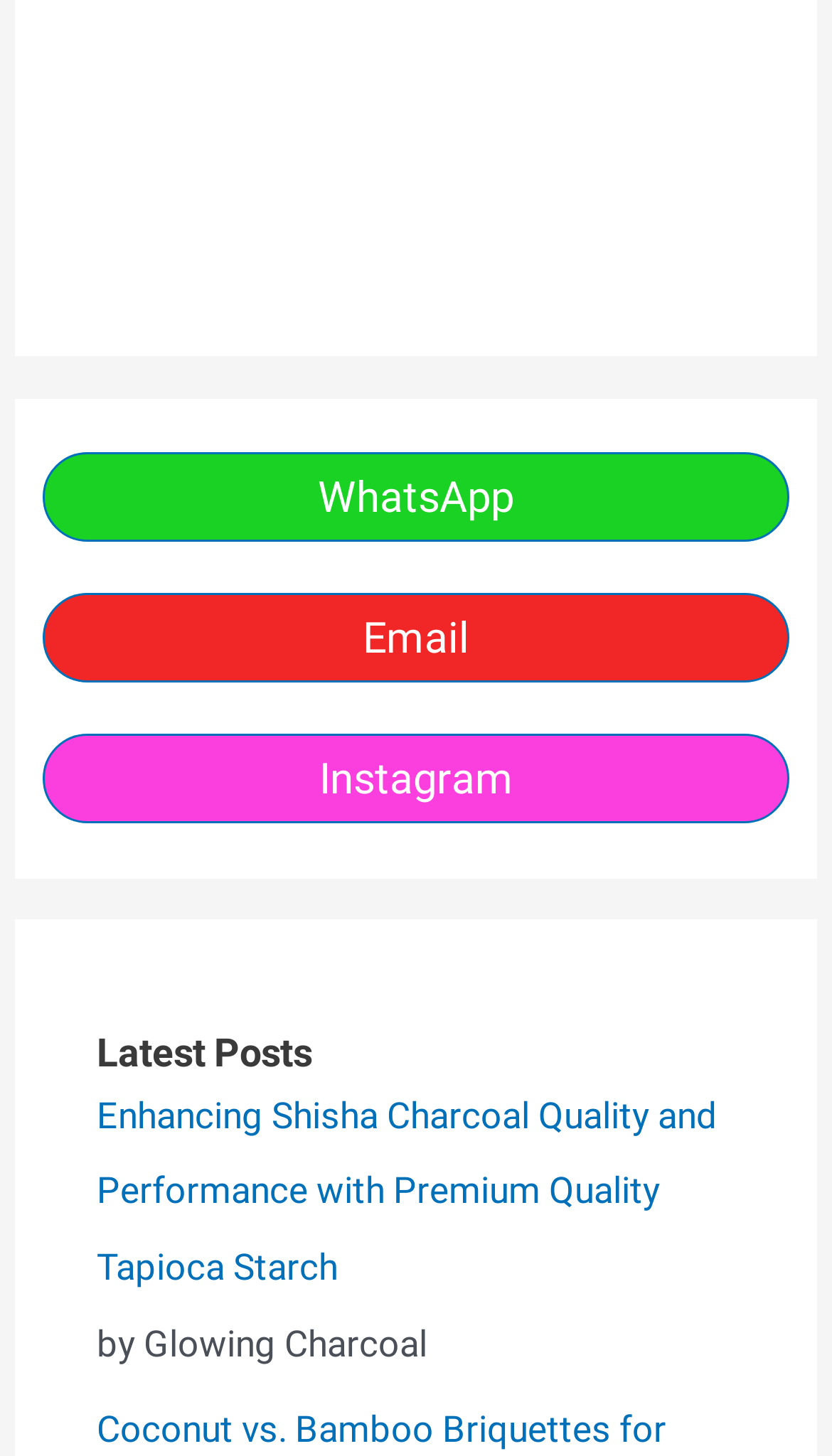Please provide a one-word or phrase answer to the question: 
What is the topic of the latest post?

Shisha Charcoal Quality